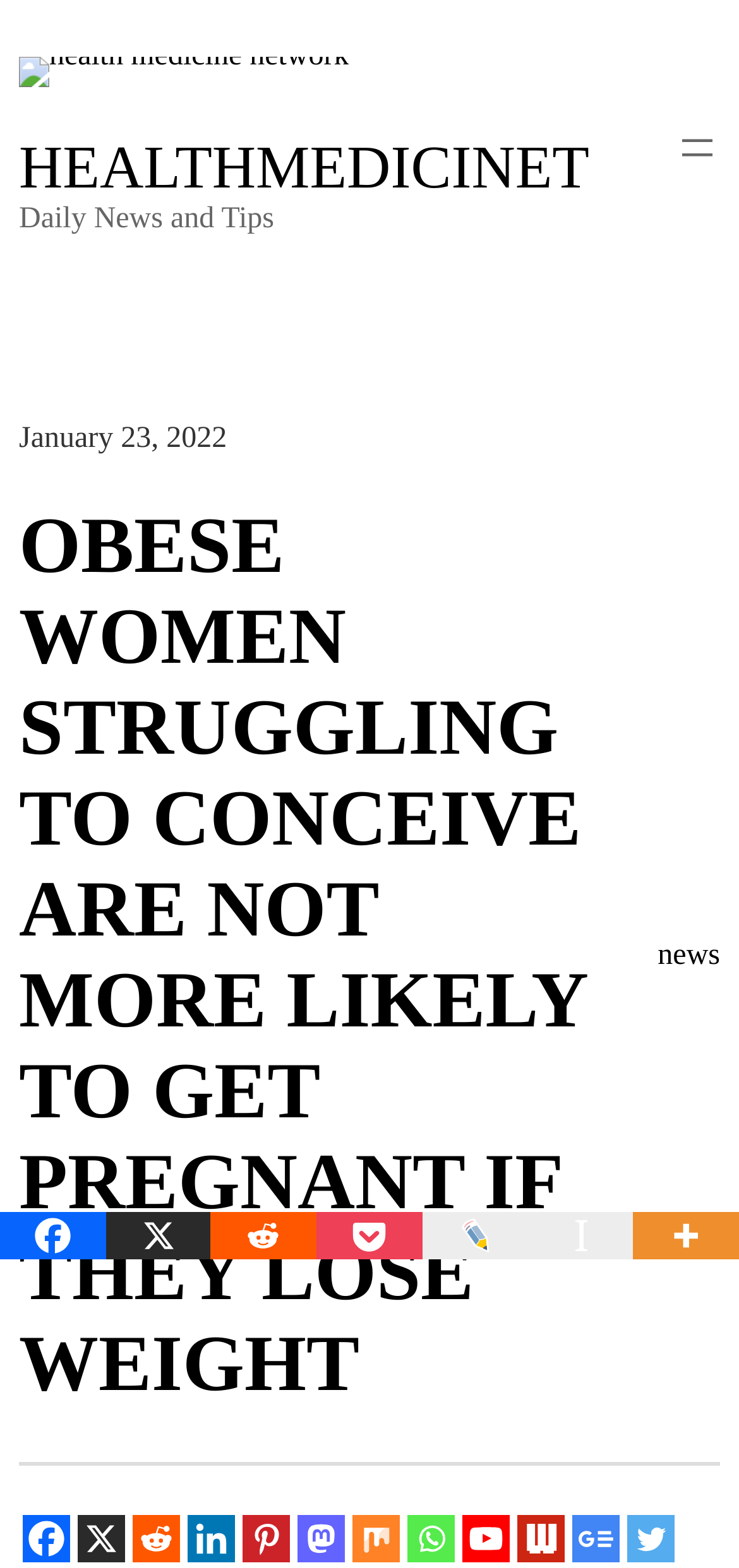Please identify the bounding box coordinates of the area that needs to be clicked to fulfill the following instruction: "Go to the 'news' section."

[0.89, 0.599, 0.974, 0.62]